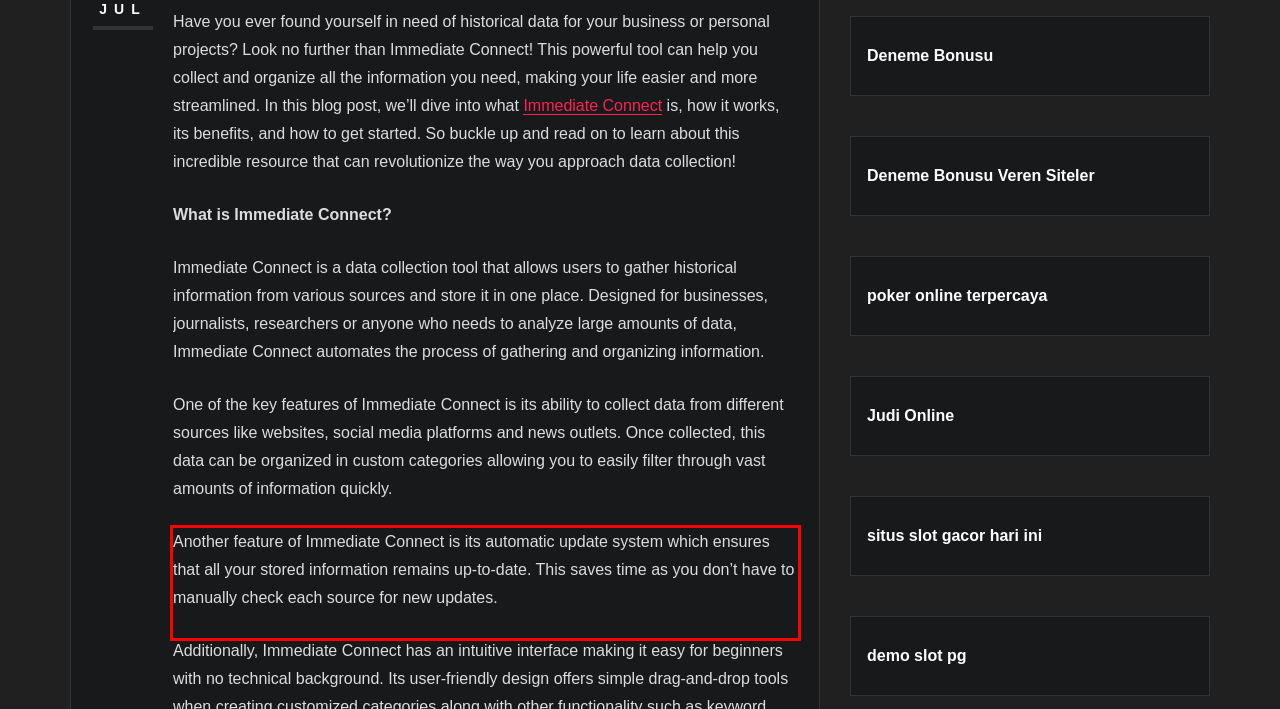You are provided with a webpage screenshot that includes a red rectangle bounding box. Extract the text content from within the bounding box using OCR.

Another feature of Immediate Connect is its automatic update system which ensures that all your stored information remains up-to-date. This saves time as you don’t have to manually check each source for new updates.